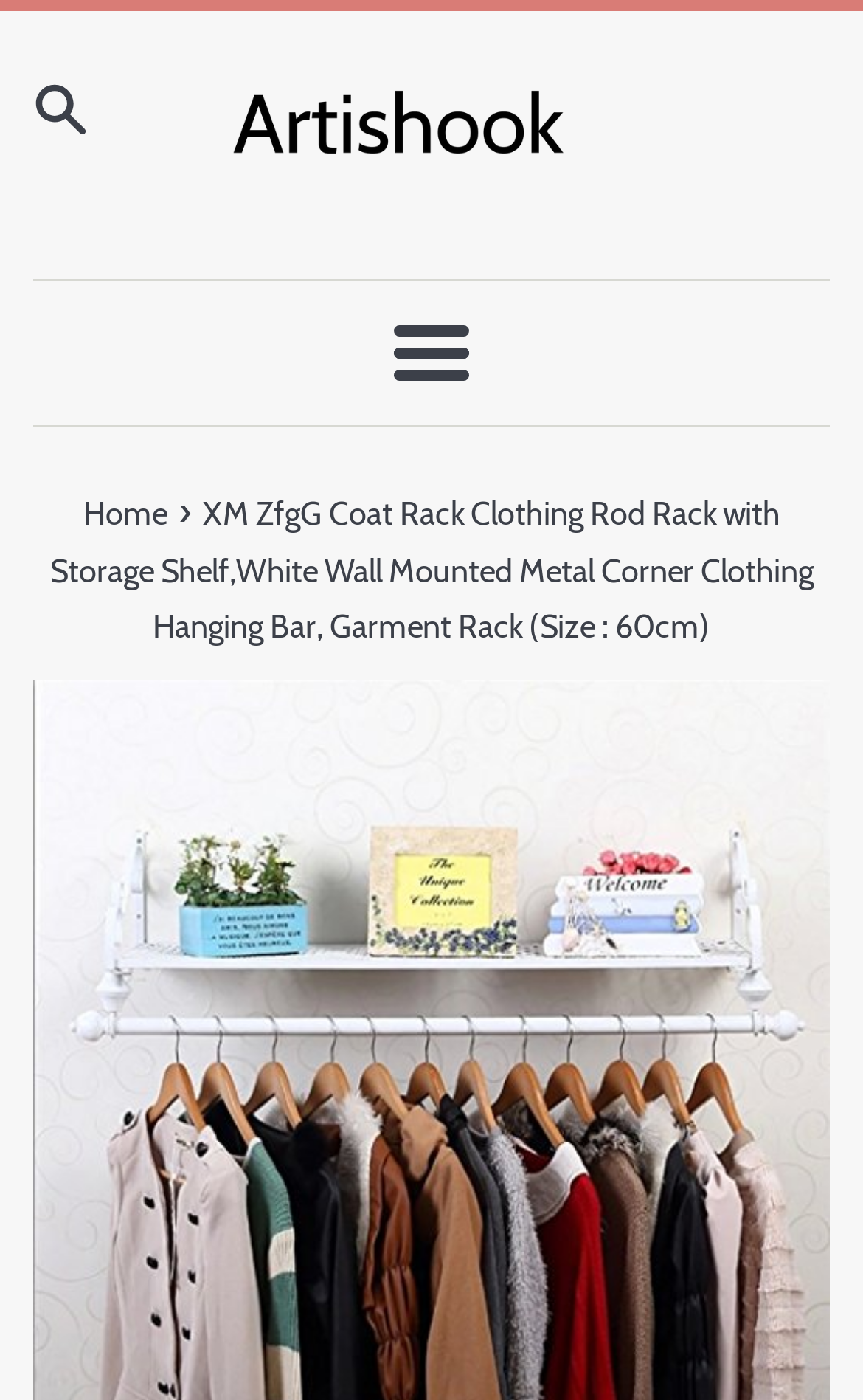What is the headline of the webpage?

XM ZfgG Coat Rack Clothing Rod Rack with Storage Shelf,White Wall Mounted Metal Corner Clothing Hanging Bar, Garment Rack (Size : 60cm)